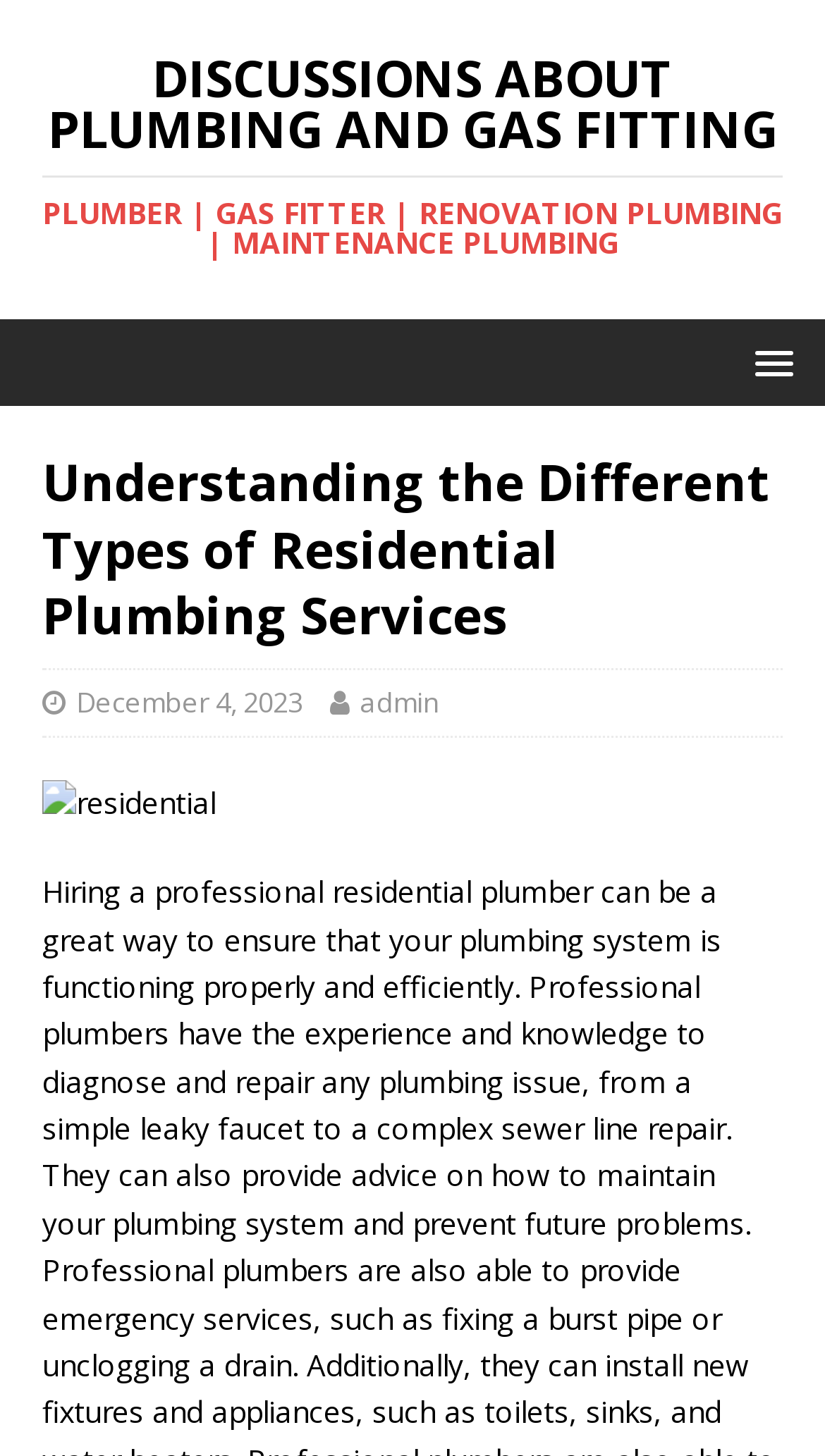What is the date mentioned on the webpage?
Refer to the image and provide a detailed answer to the question.

I found a link element with the text 'December 4, 2023' at coordinates [0.092, 0.469, 0.367, 0.495], which suggests that this is the date mentioned on the webpage.